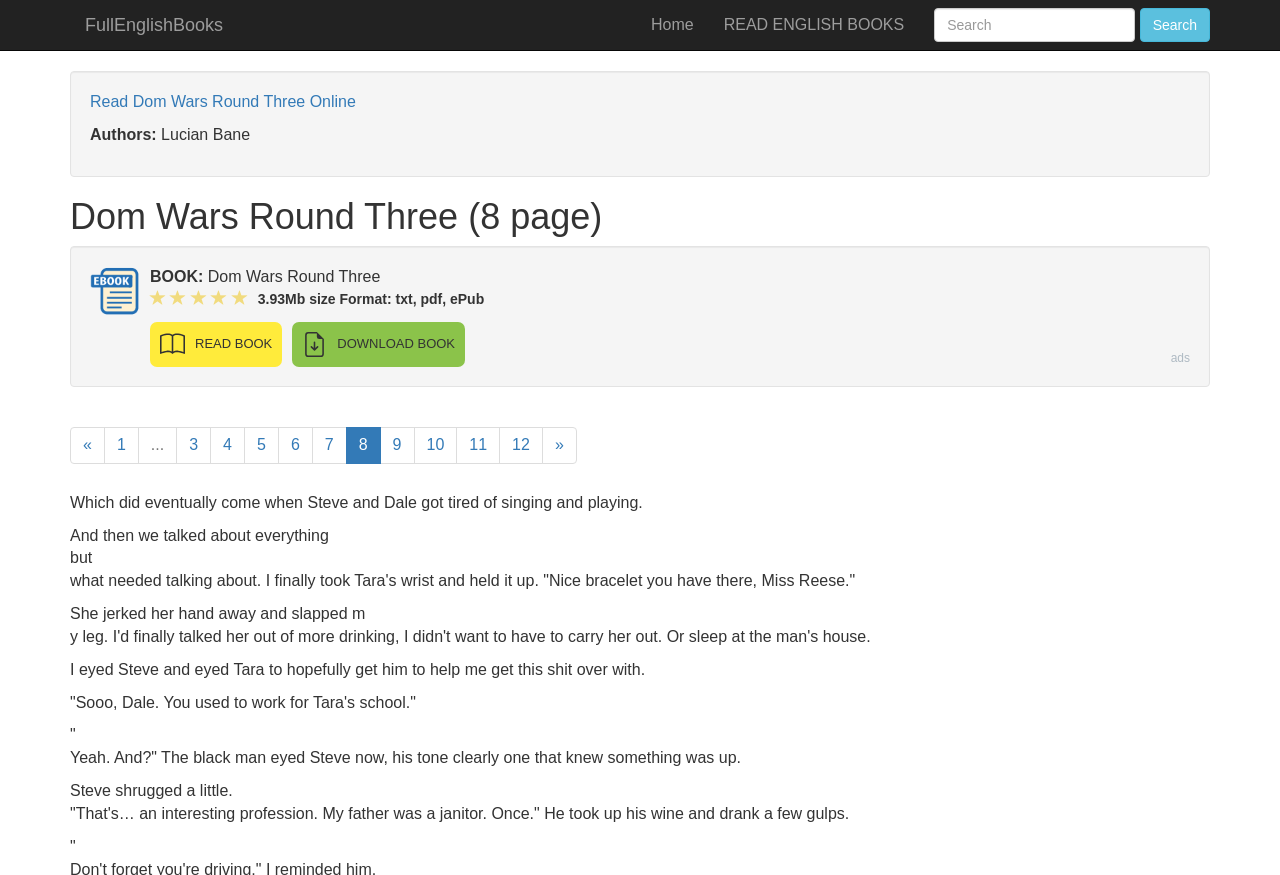Give a one-word or one-phrase response to the question:
What is the format of the book?

txt, pdf, ePub